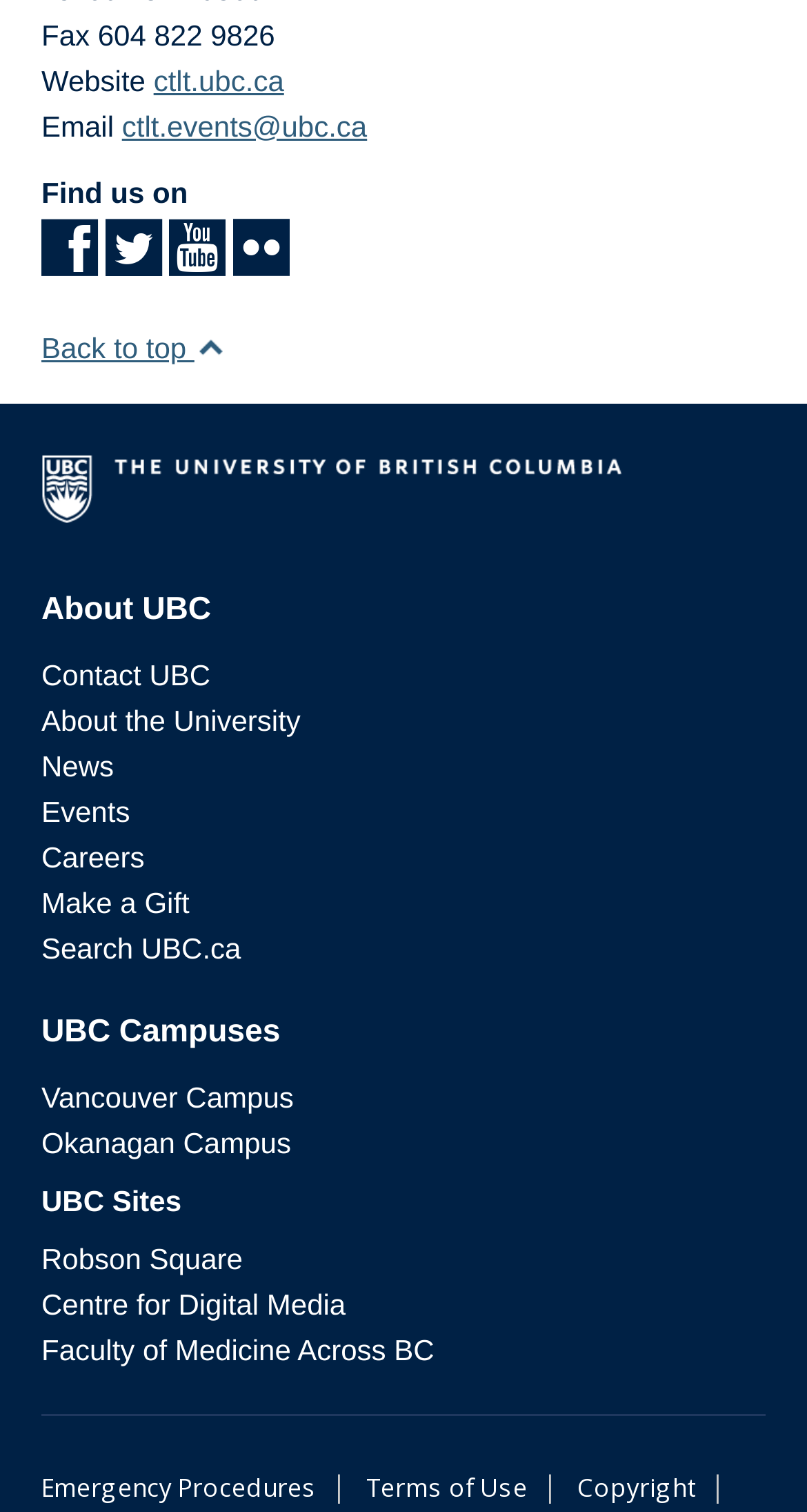Provide a single word or phrase answer to the question: 
What is the last link in the footer section?

Copyright